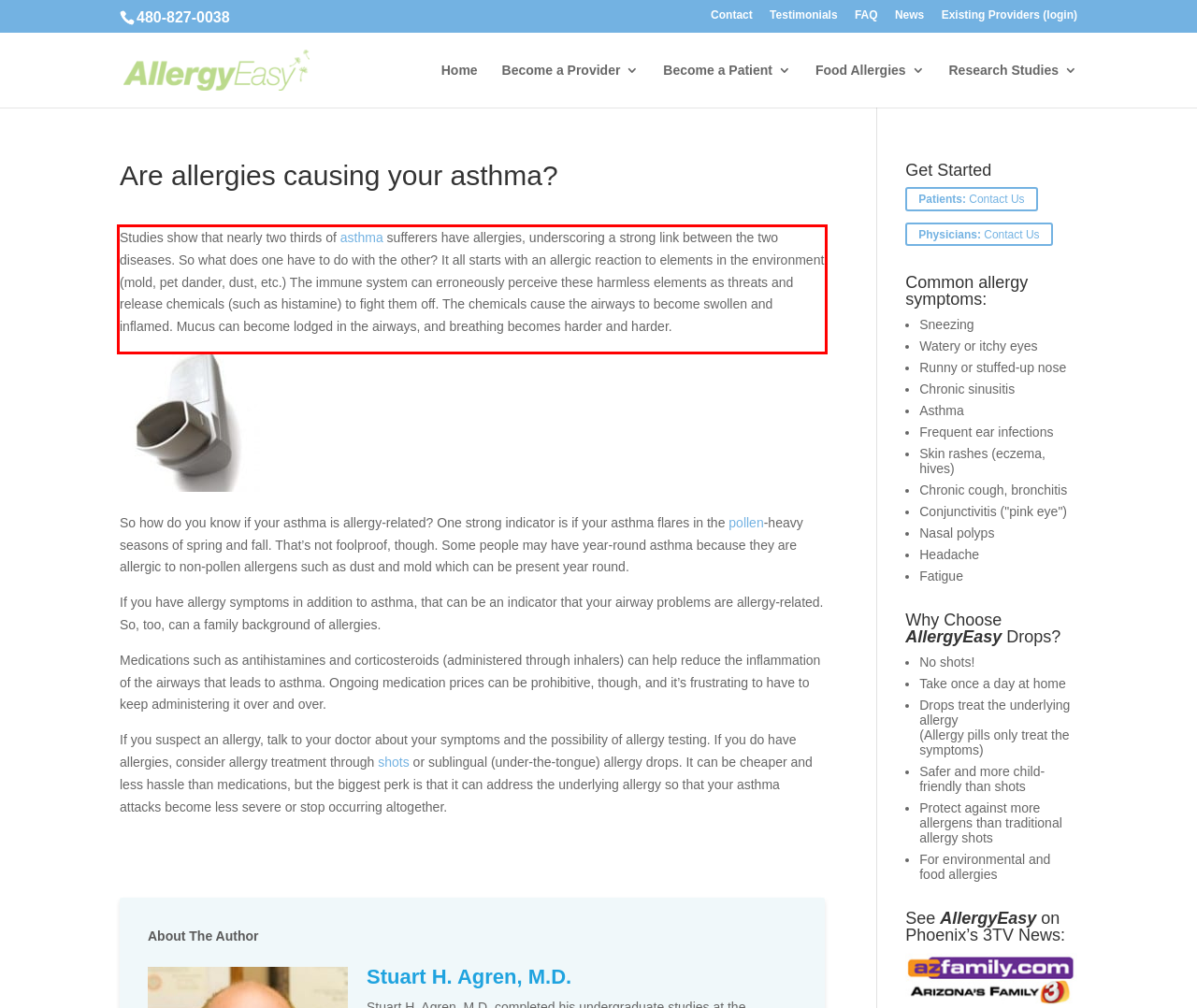Please use OCR to extract the text content from the red bounding box in the provided webpage screenshot.

Studies show that nearly two thirds of asthma sufferers have allergies, underscoring a strong link between the two diseases. So what does one have to do with the other? It all starts with an allergic reaction to elements in the environment (mold, pet dander, dust, etc.) The immune system can erroneously perceive these harmless elements as threats and release chemicals (such as histamine) to fight them off. The chemicals cause the airways to become swollen and inflamed. Mucus can become lodged in the airways, and breathing becomes harder and harder.